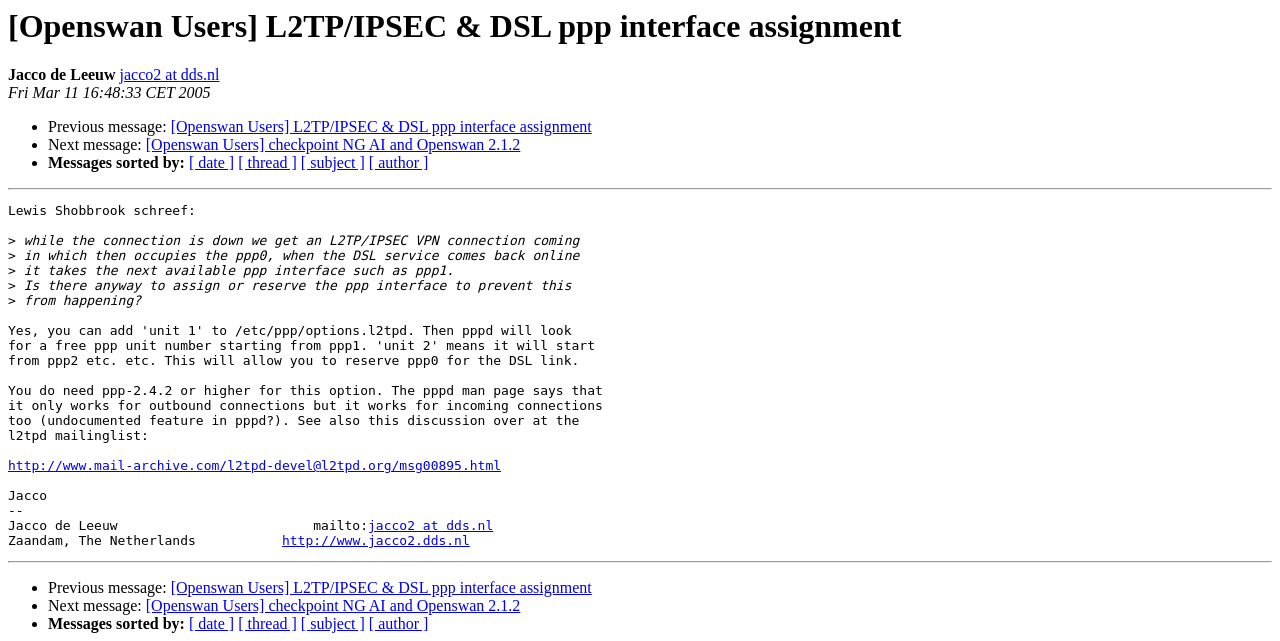Locate the bounding box coordinates of the area where you should click to accomplish the instruction: "Click the 'Accessibility Menu' button".

None